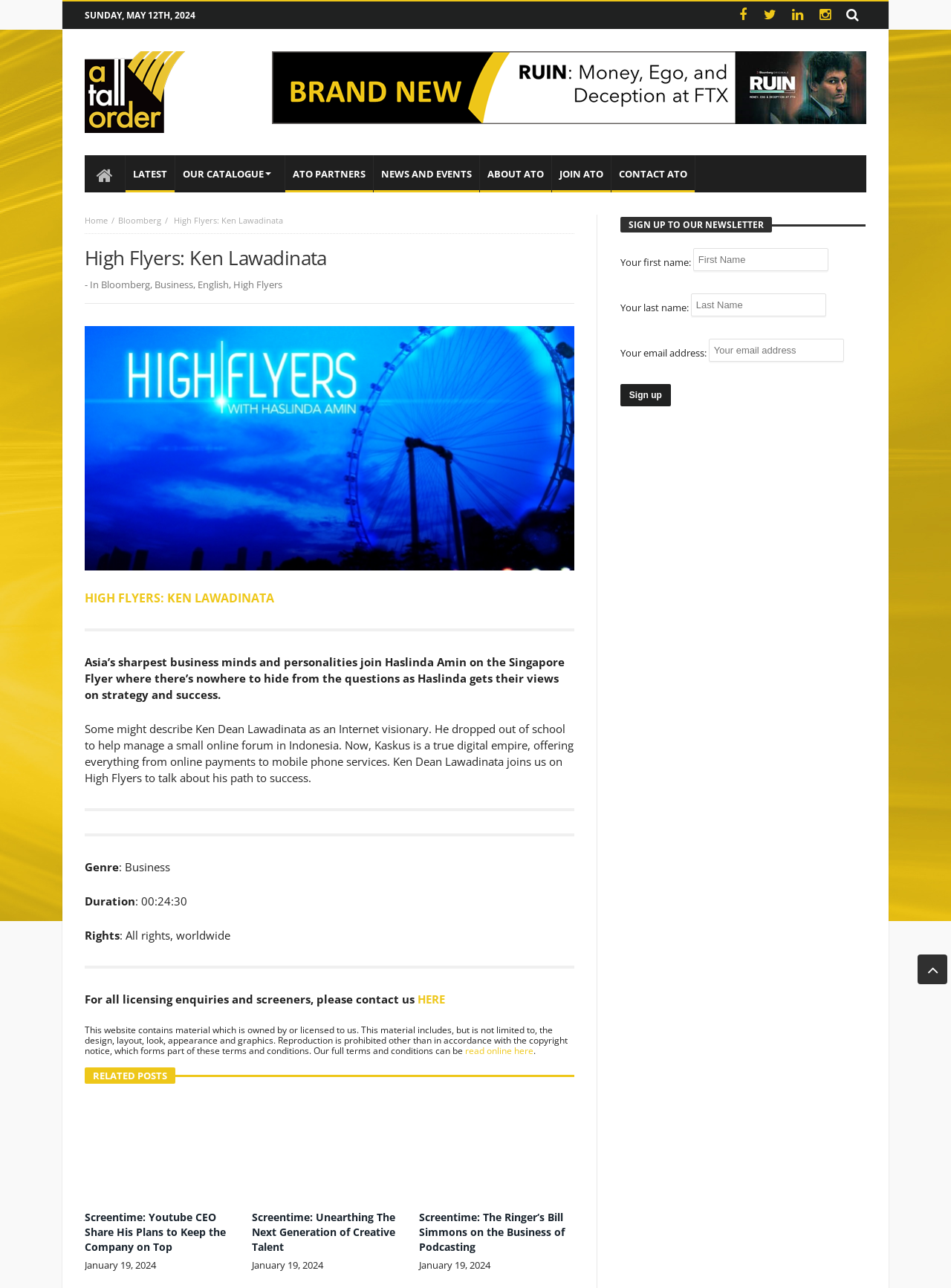Please find the bounding box coordinates of the element that you should click to achieve the following instruction: "Click on the 'Sign up' button". The coordinates should be presented as four float numbers between 0 and 1: [left, top, right, bottom].

[0.652, 0.298, 0.705, 0.315]